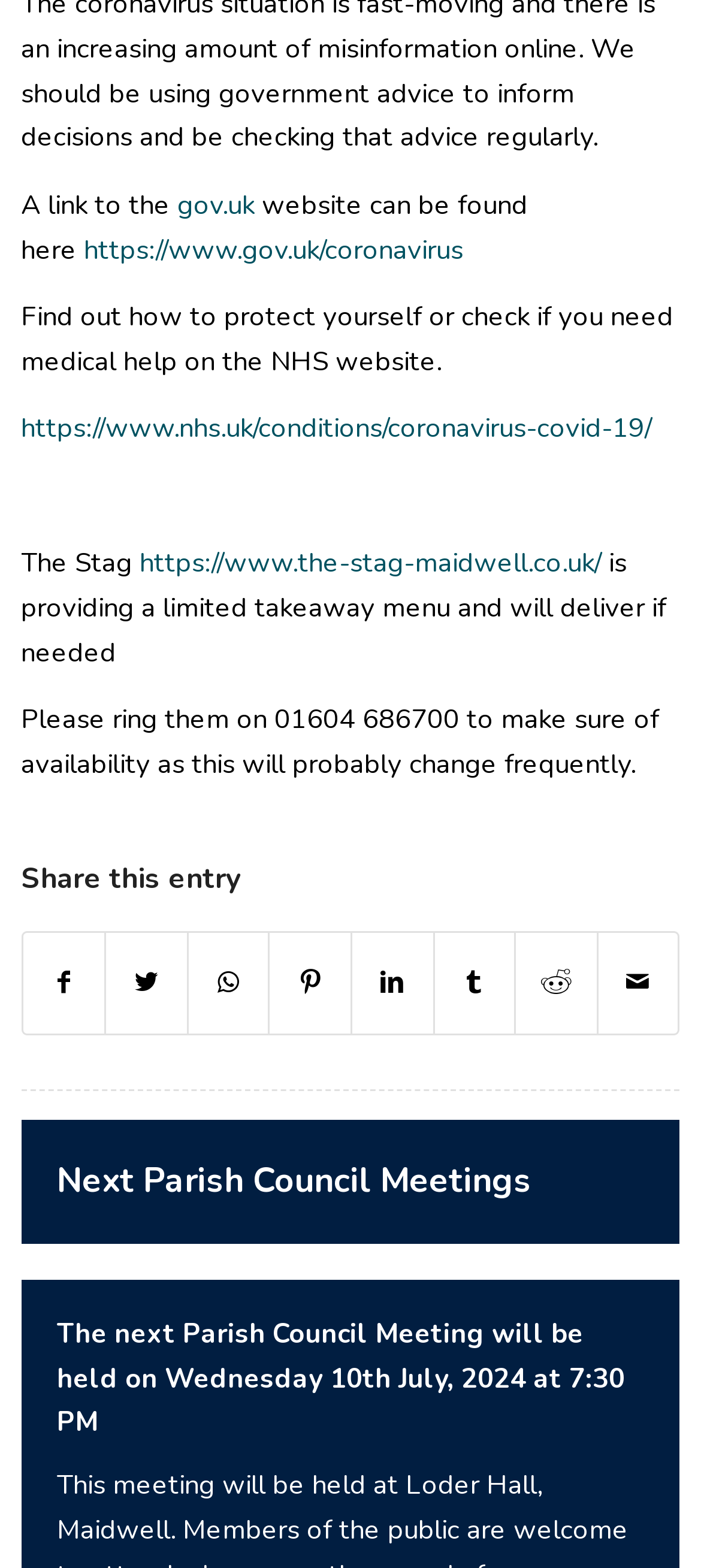By analyzing the image, answer the following question with a detailed response: What is the name of the pub providing a limited takeaway menu?

The answer can be found in the second paragraph of the webpage, where it says 'The Stag is providing a limited takeaway menu and will deliver if needed'.